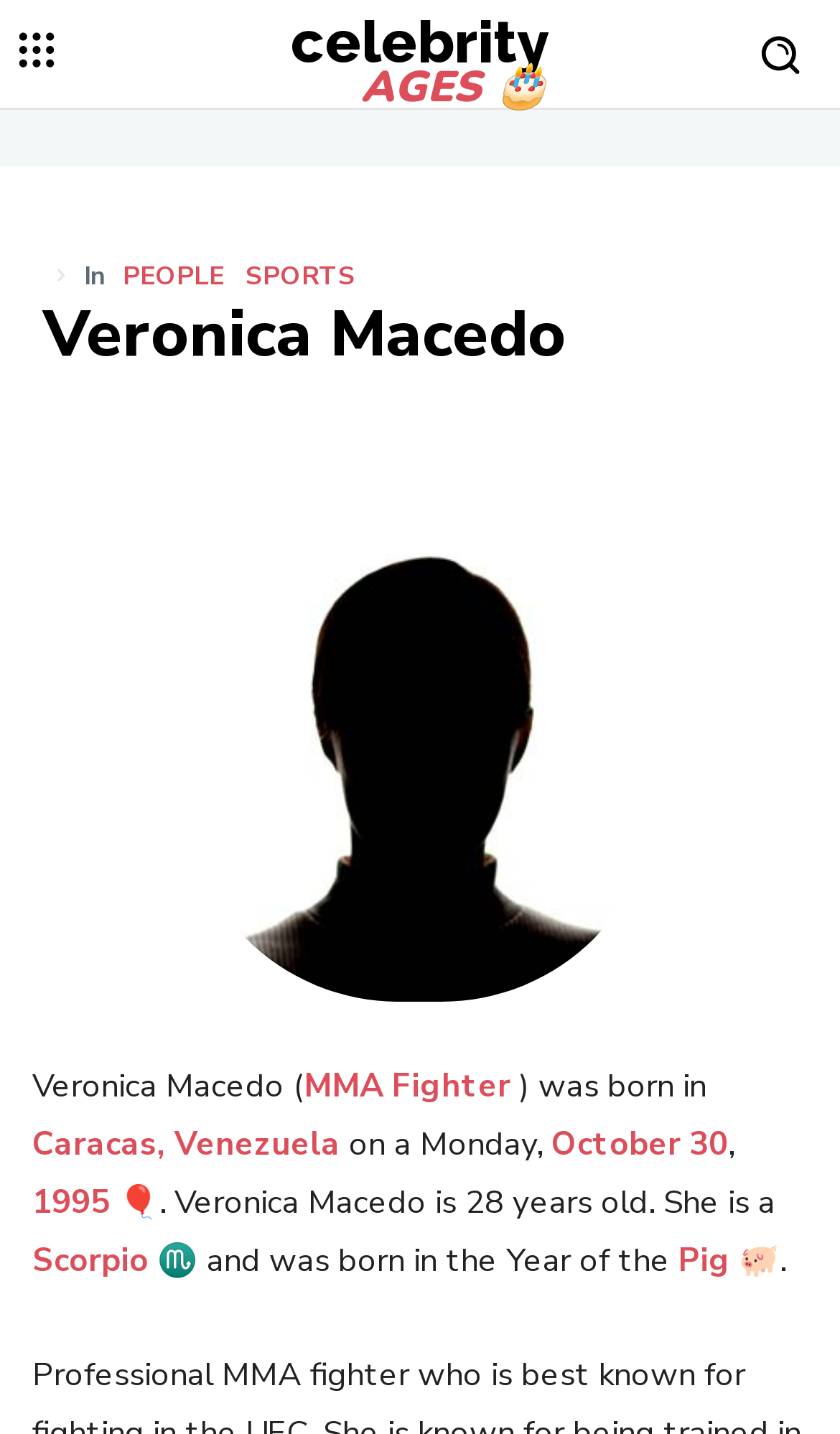What is the year of Veronica Macedo's birth?
Please answer the question with as much detail as possible using the screenshot.

I found this information by looking at the text that describes Veronica Macedo's birth year, which says 'born in ... 1995'. This suggests that 1995 is her birth year.